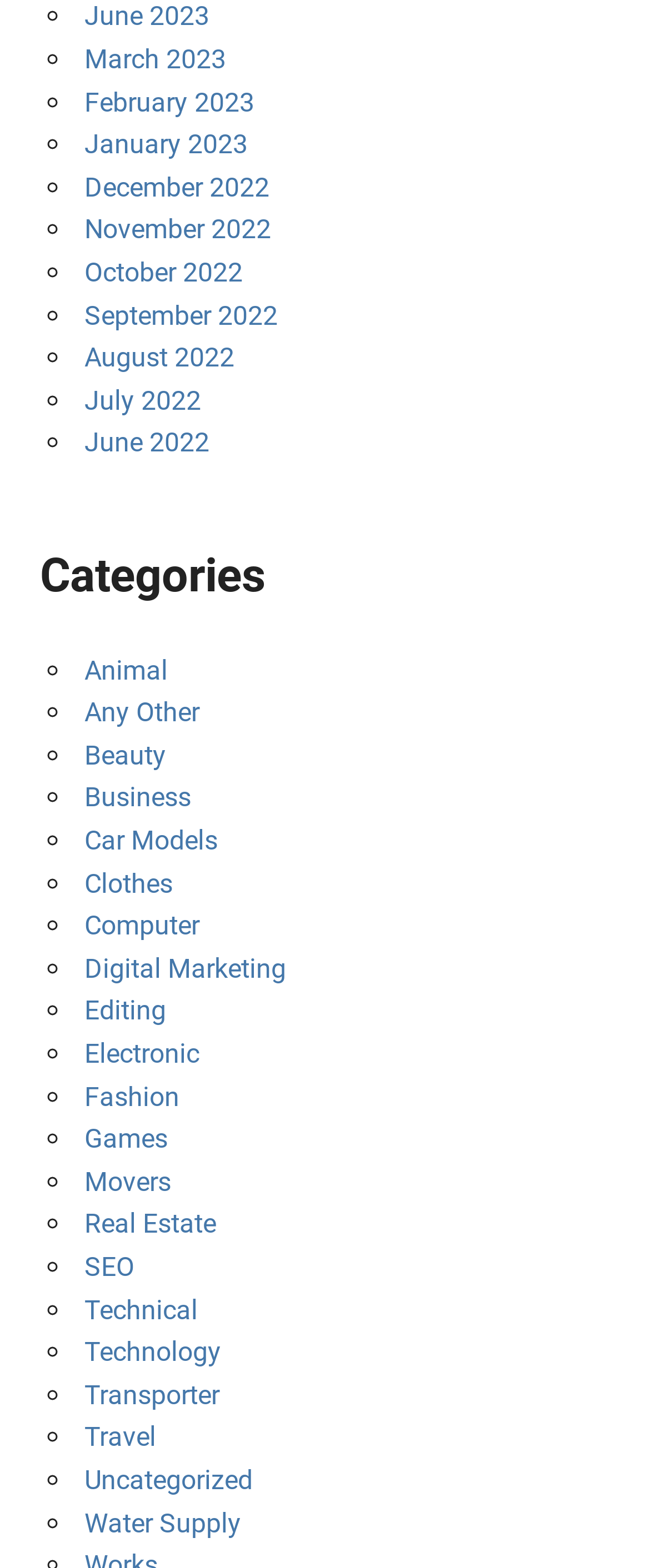Identify the bounding box for the given UI element using the description provided. Coordinates should be in the format (top-left x, top-left y, bottom-right x, bottom-right y) and must be between 0 and 1. Here is the description: Editing

[0.13, 0.635, 0.256, 0.655]